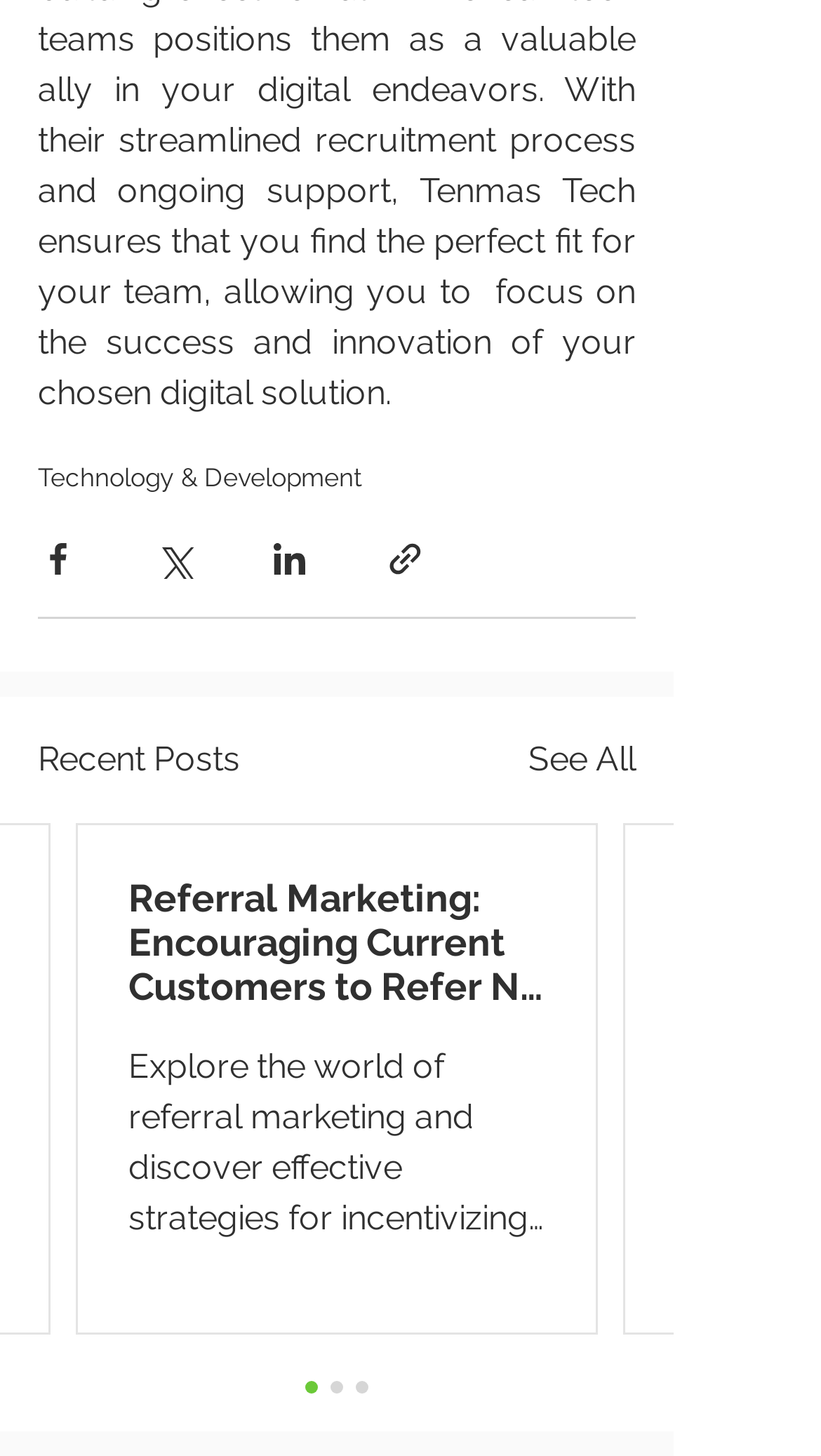Answer the question using only one word or a concise phrase: What is the purpose of the 'See All' link?

To view more posts